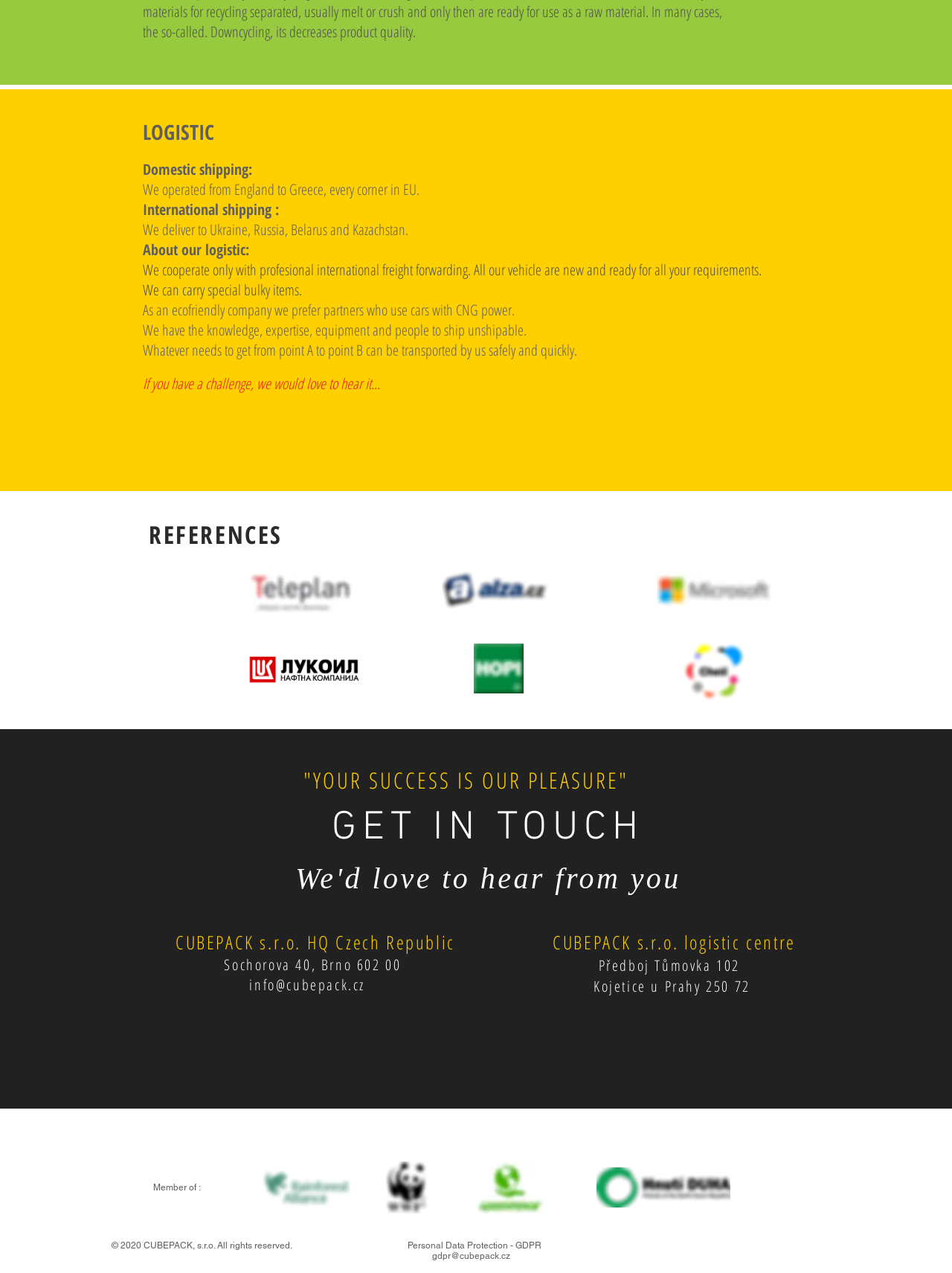What type of vehicles does the company prefer?
Look at the image and answer the question using a single word or phrase.

CNG power